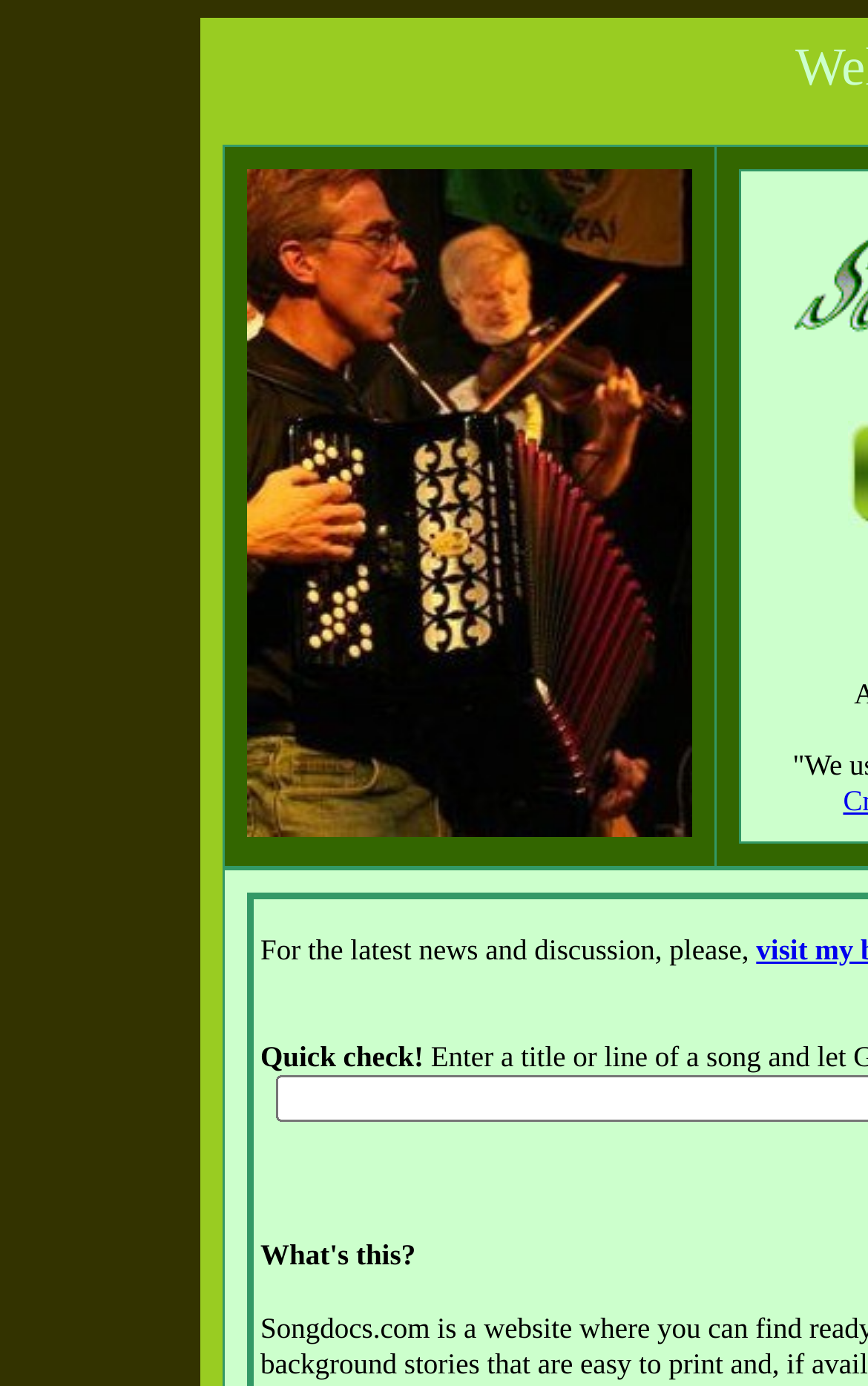What is the text above the link?
Please look at the screenshot and answer using one word or phrase.

Quick check!